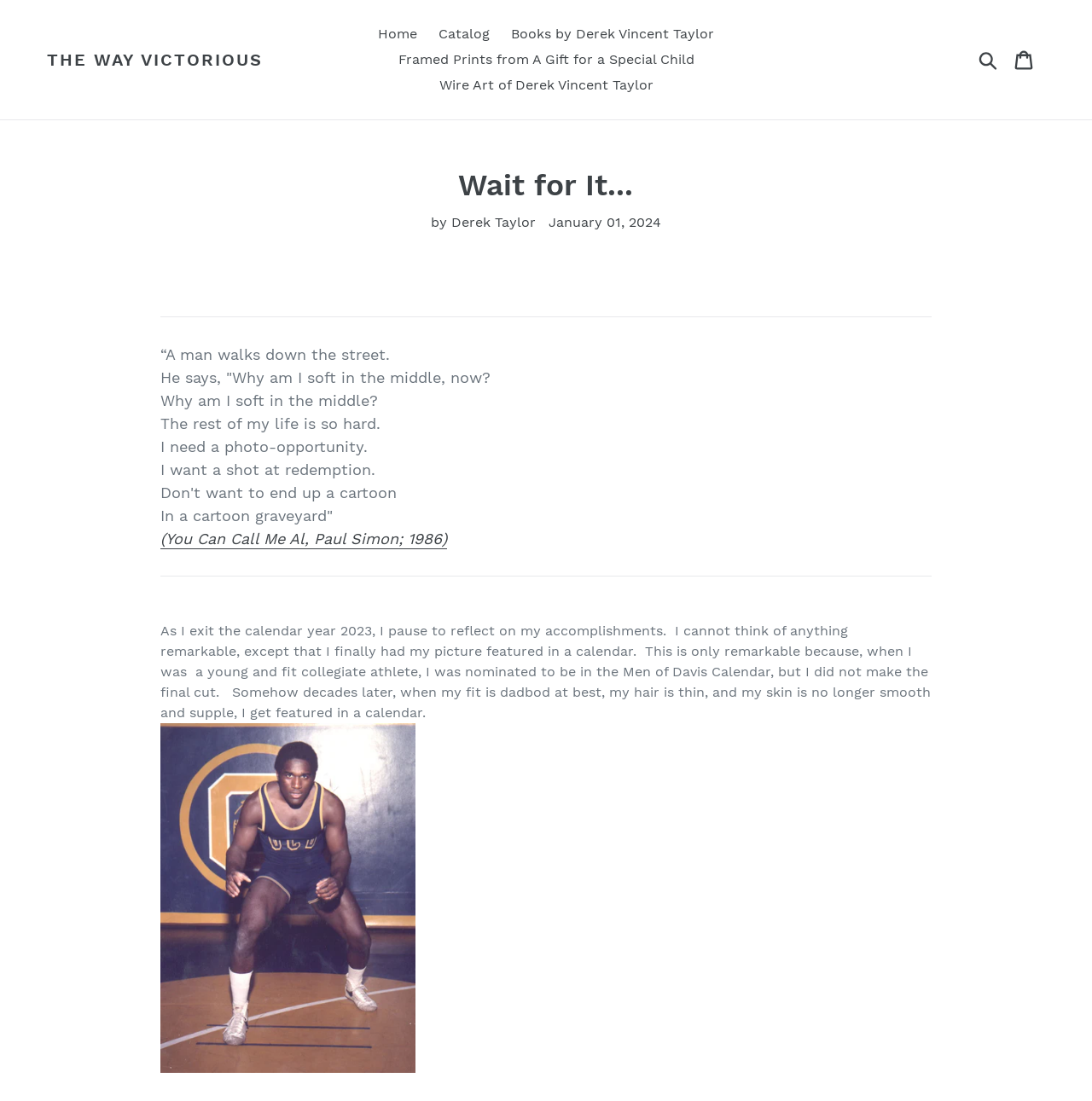Please identify the bounding box coordinates of the clickable region that I should interact with to perform the following instruction: "Explore 'Framed Prints from A Gift for a Special Child'". The coordinates should be expressed as four float numbers between 0 and 1, i.e., [left, top, right, bottom].

[0.357, 0.043, 0.643, 0.066]